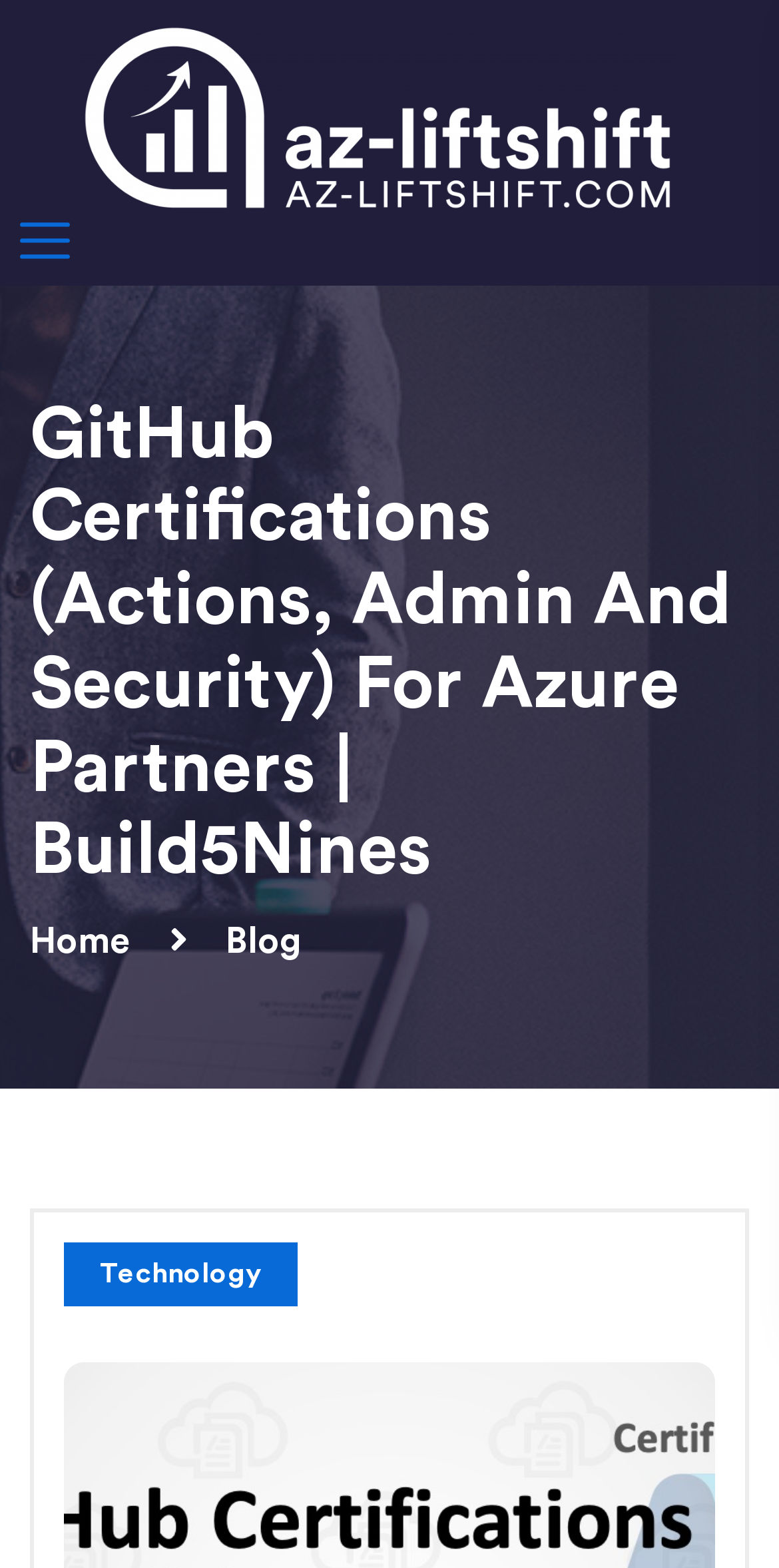What is the category of the 'Blog' section?
From the image, provide a succinct answer in one word or a short phrase.

Technology